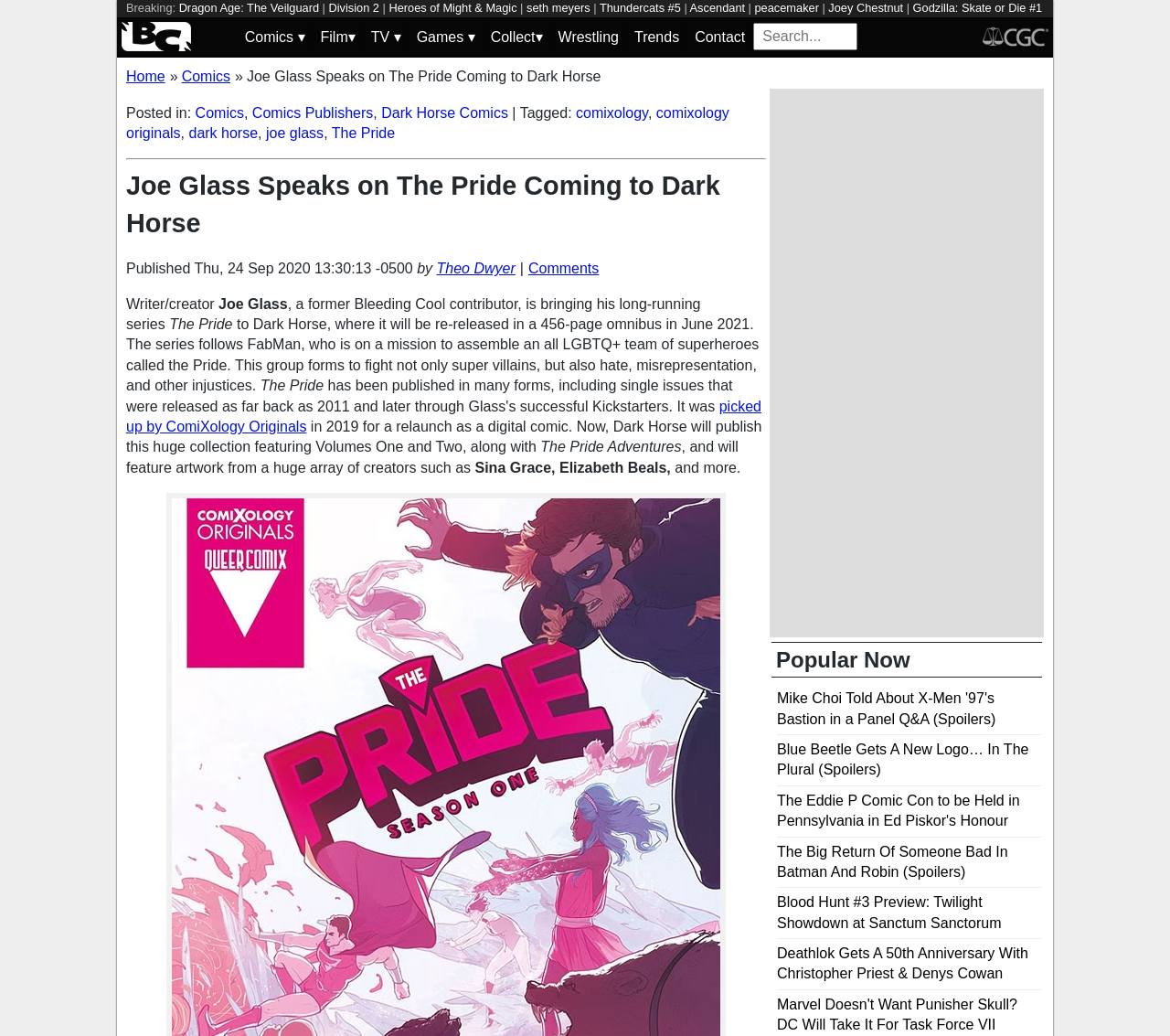Locate the bounding box coordinates of the element to click to perform the following action: 'Search for something'. The coordinates should be given as four float values between 0 and 1, in the form of [left, top, right, bottom].

[0.644, 0.022, 0.733, 0.049]